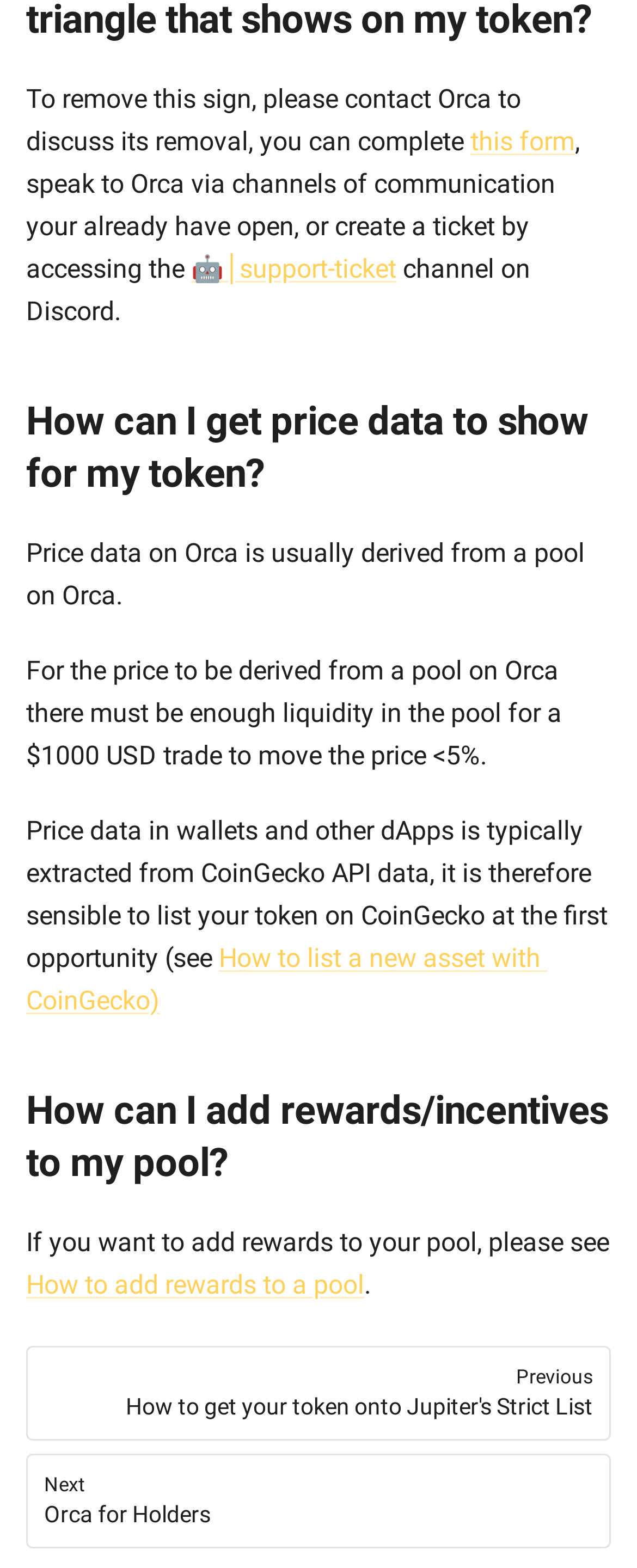Provide the bounding box coordinates of the UI element that matches the description: "NextOrca for Holders".

[0.041, 0.927, 0.959, 0.987]